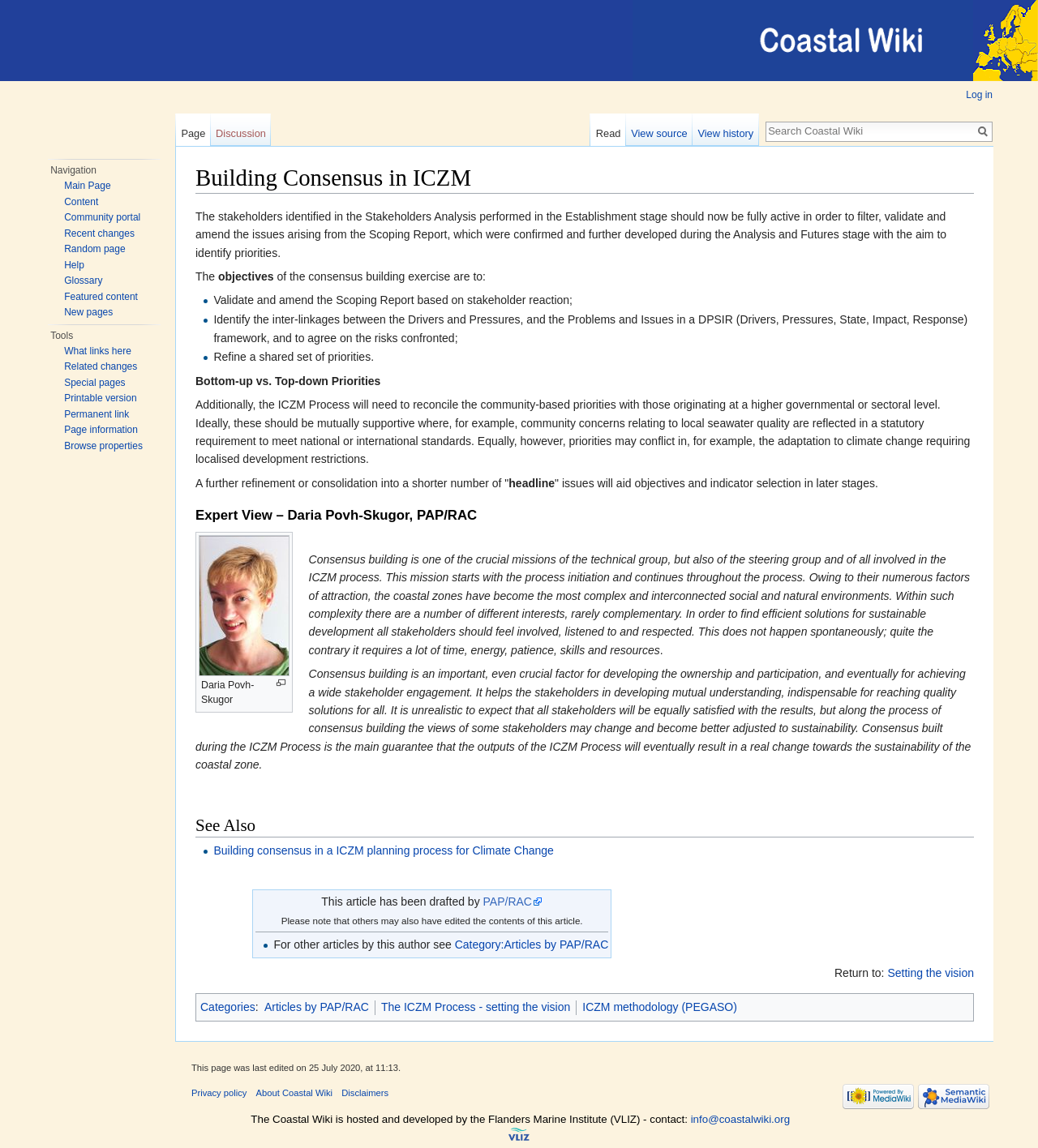Extract the text of the main heading from the webpage.

Building Consensus in ICZM